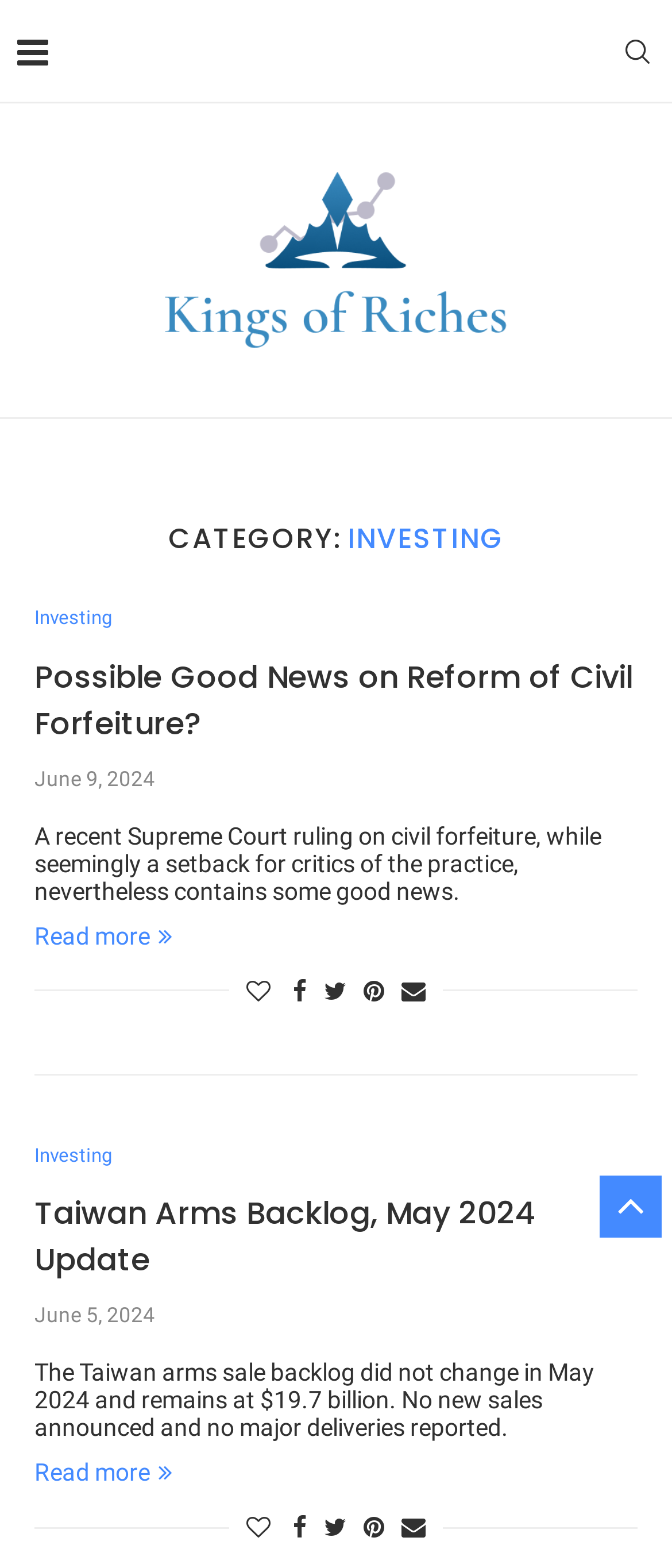Offer a detailed explanation of the webpage layout and contents.

The webpage is about investing and appears to be a blog or news site. At the top, there is a layout table with a link to a Facebook page, represented by an icon, and a link to the website's title, "King of Riches", accompanied by an image. Below this, there is a category label "CATEGORY:" and a heading "INVESTING".

The main content of the page is divided into two articles. The first article has a heading "Possible Good News on Reform of Civil Forfeiture?" and a link to the same title. Below this, there is a timestamp "June 9, 2024" and a brief summary of the article. The article discusses a recent Supreme Court ruling on civil forfeiture and its implications. There are also links to read more, like the post, and share it on various social media platforms.

The second article has a heading "Taiwan Arms Backlog, May 2024 Update" and a link to the same title. Below this, there is a timestamp "June 5, 2024" and a brief summary of the article. The article discusses the Taiwan arms sale backlog and its current status. Again, there are links to read more, like the post, and share it on various social media platforms.

Throughout the page, there are several links to navigate to different sections or articles, as well as social media sharing links. The overall structure of the page is organized, with clear headings and concise summaries of the articles.